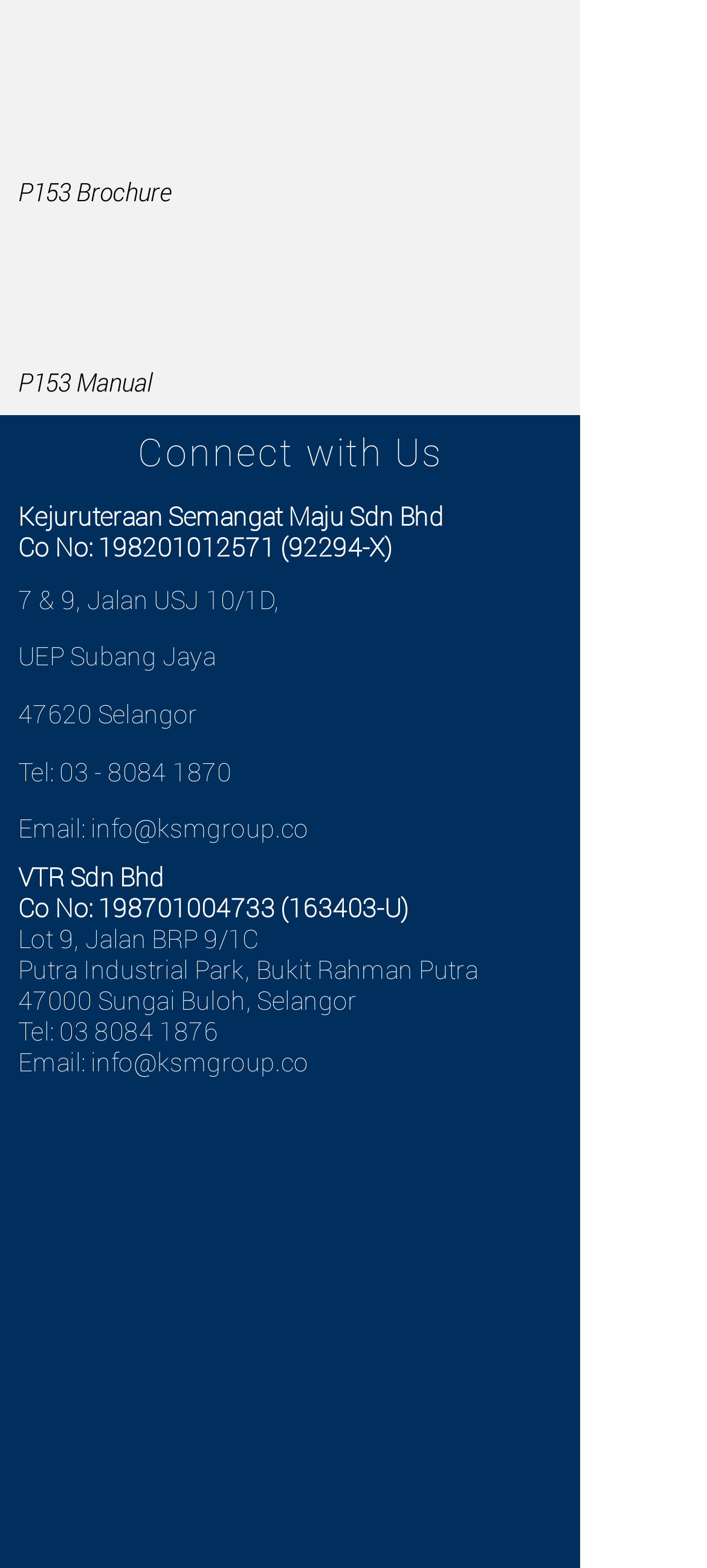Provide a one-word or one-phrase answer to the question:
What is the email address?

info@ksmgroup.co